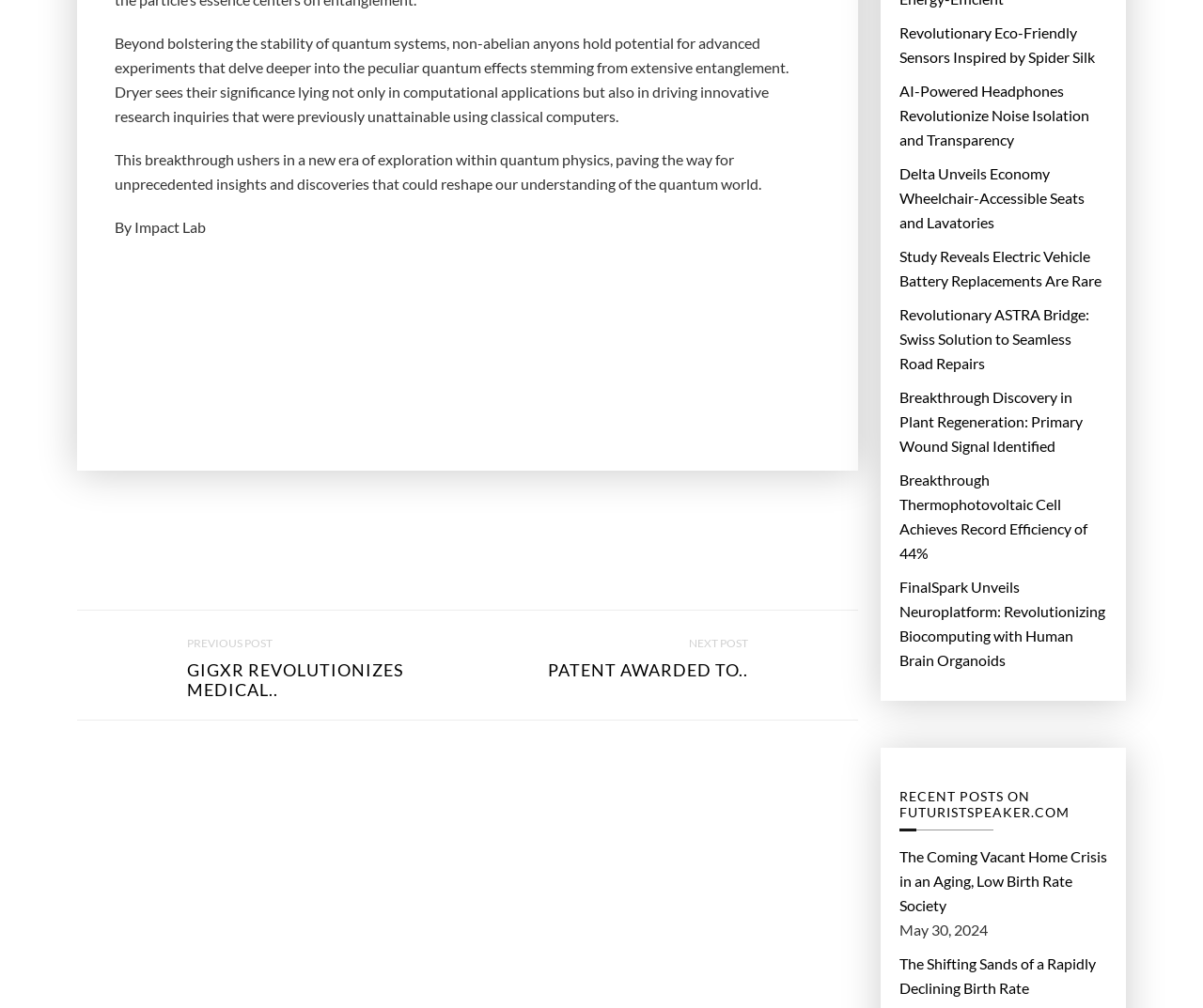Determine the bounding box coordinates of the section to be clicked to follow the instruction: "Click on the previous post link". The coordinates should be given as four float numbers between 0 and 1, formatted as [left, top, right, bottom].

[0.064, 0.605, 0.382, 0.714]